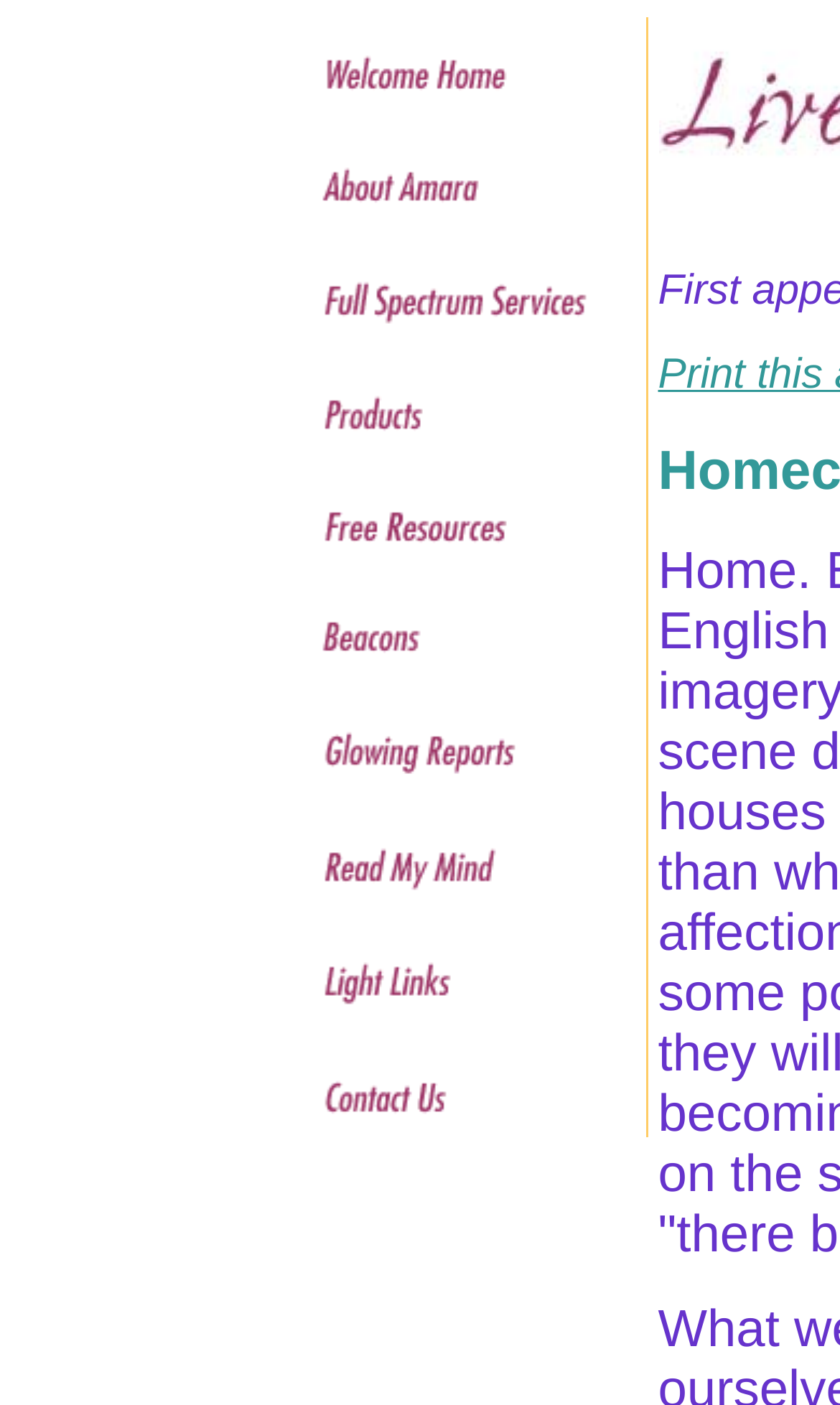Please specify the bounding box coordinates for the clickable region that will help you carry out the instruction: "view the second image".

[0.337, 0.094, 0.617, 0.173]